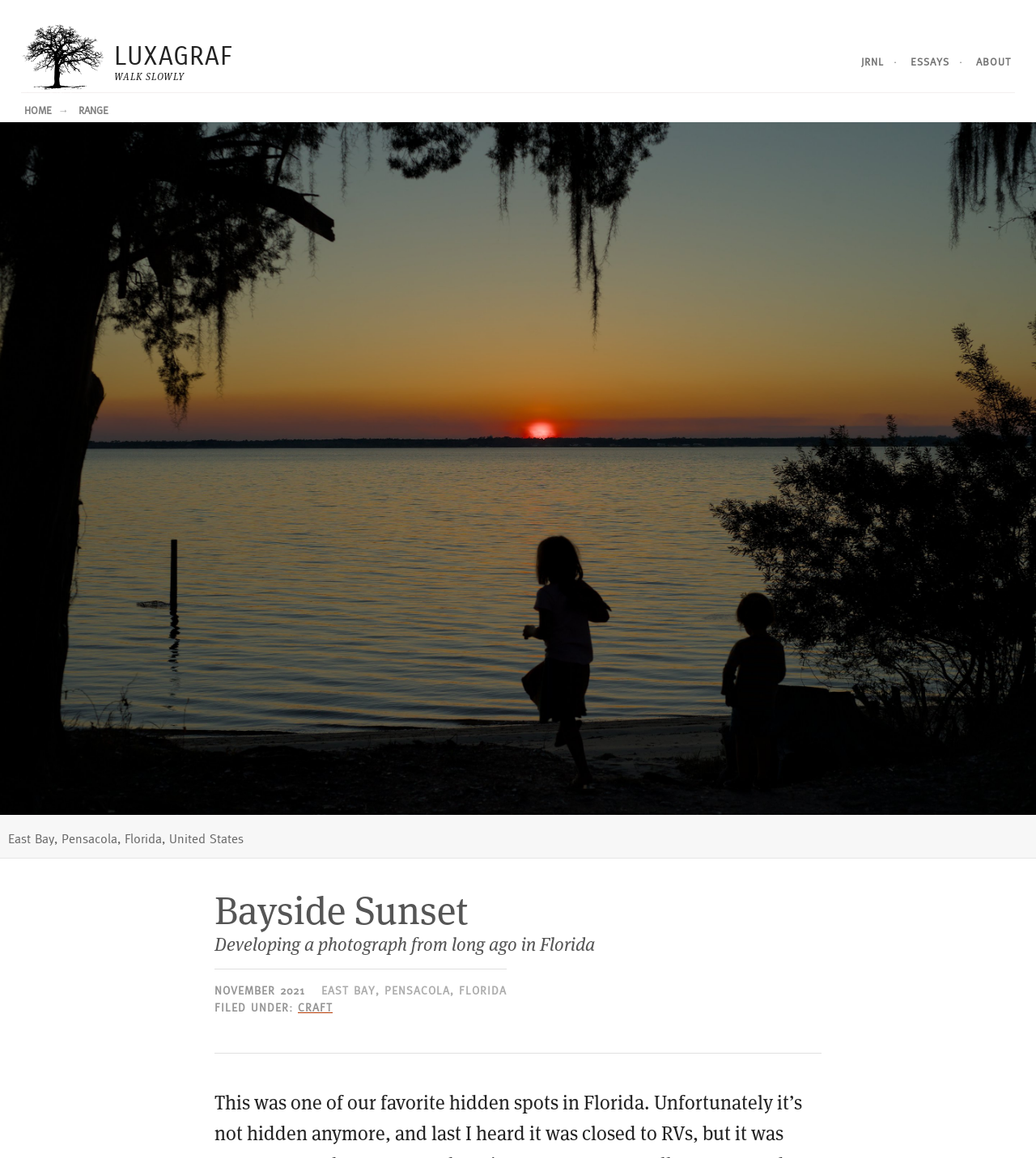Determine the bounding box coordinates for the region that must be clicked to execute the following instruction: "read essays".

[0.879, 0.048, 0.929, 0.059]